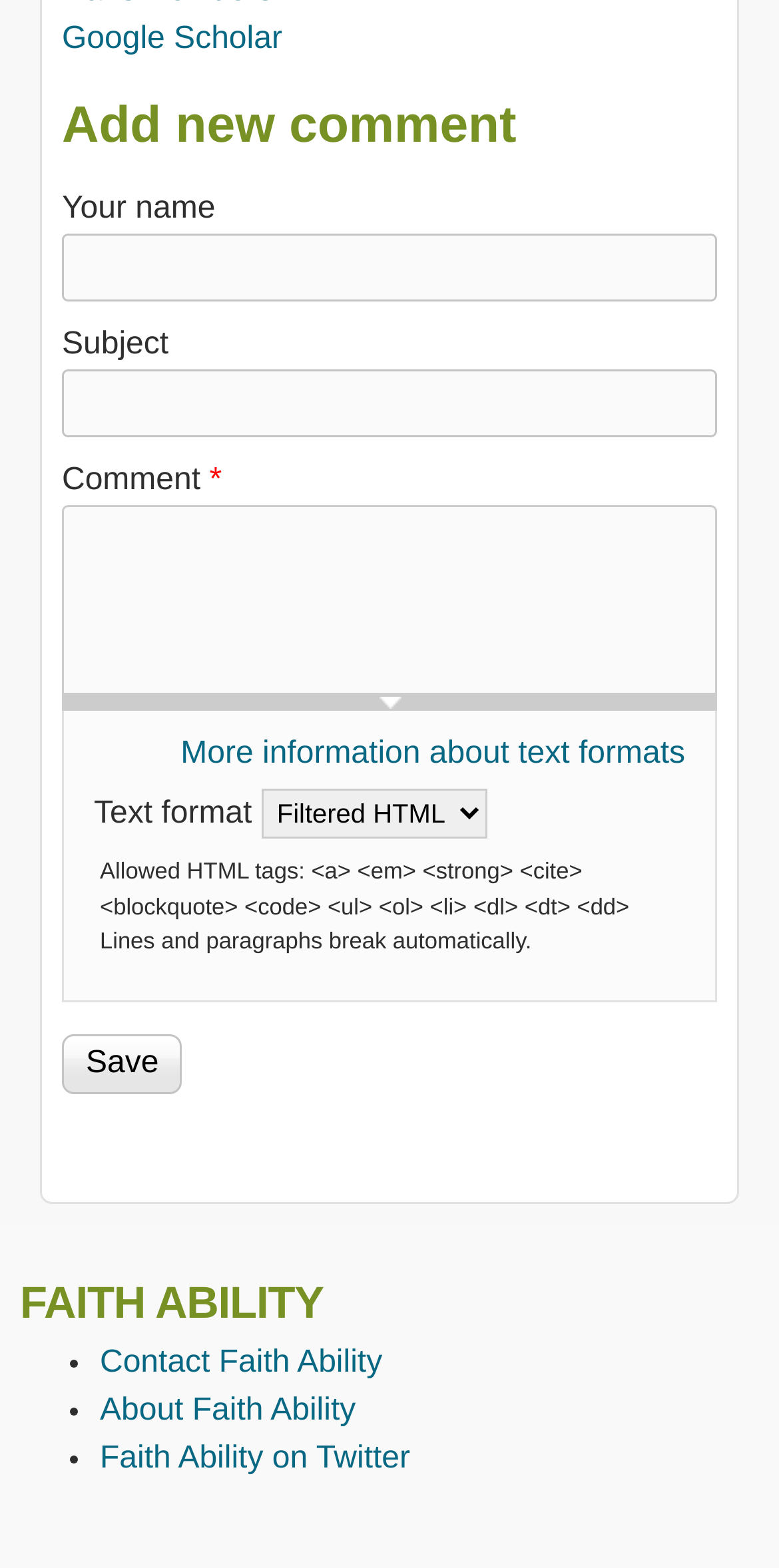Please indicate the bounding box coordinates for the clickable area to complete the following task: "Write a comment". The coordinates should be specified as four float numbers between 0 and 1, i.e., [left, top, right, bottom].

[0.079, 0.323, 0.921, 0.45]